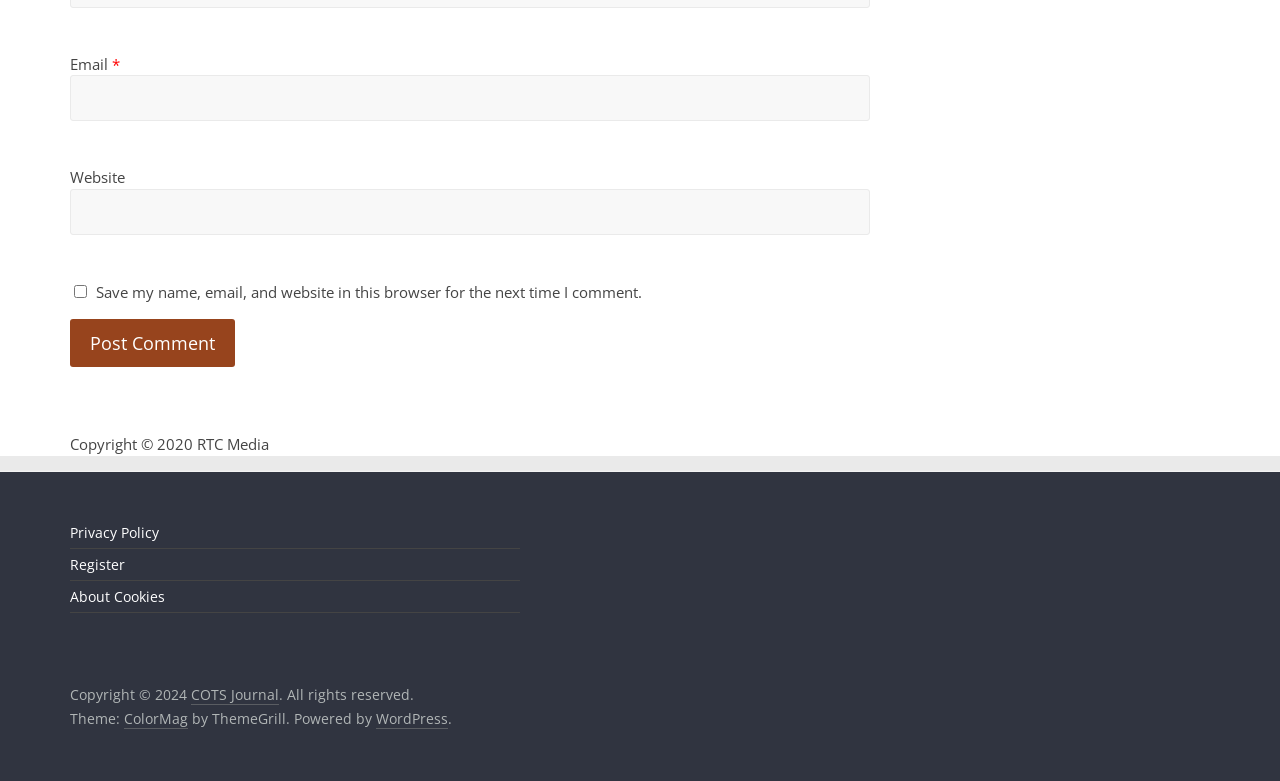What is the purpose of the checkbox?
Using the information from the image, give a concise answer in one word or a short phrase.

Save comment information